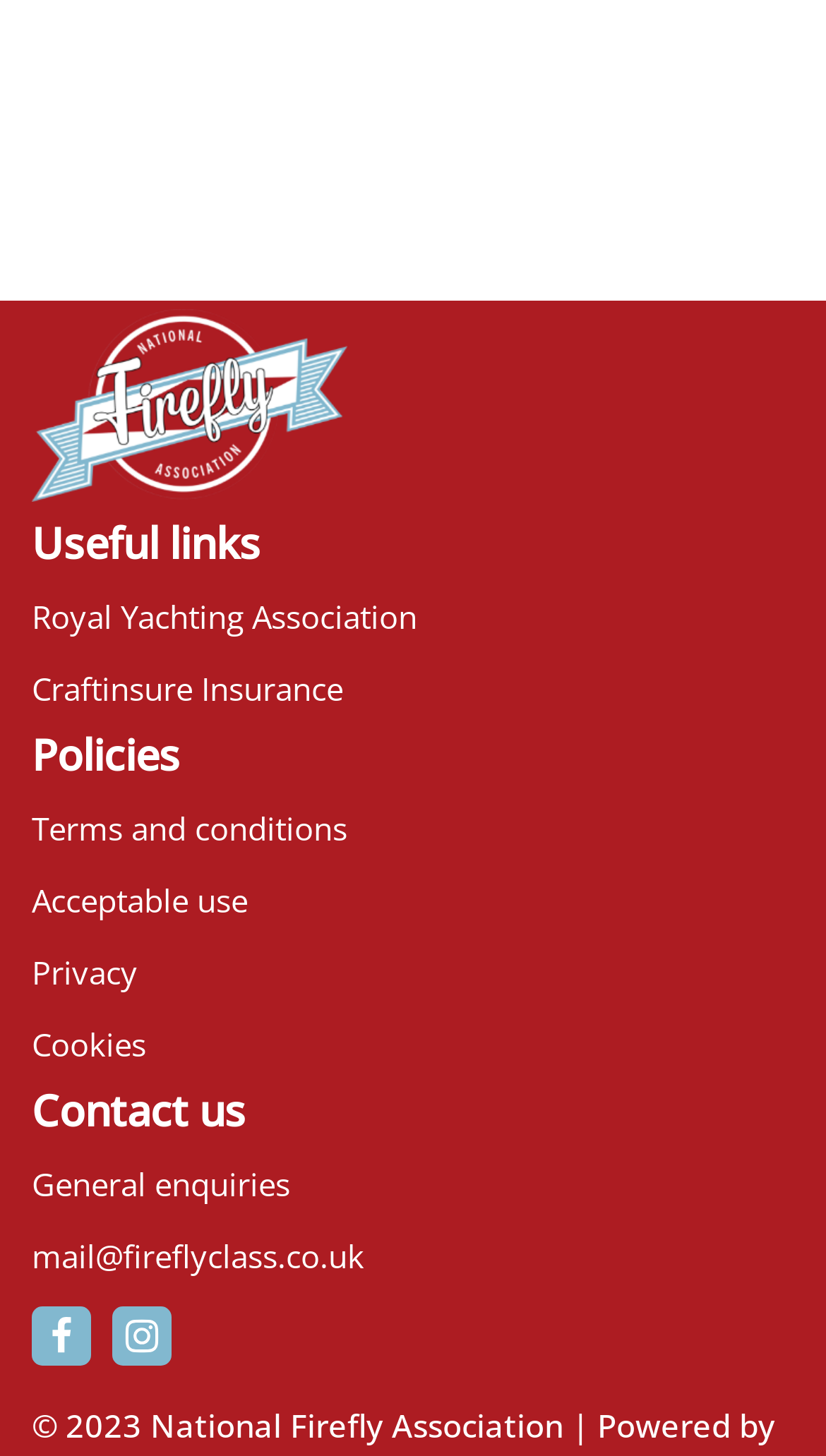Please locate the UI element described by "Royal Yachting Association" and provide its bounding box coordinates.

[0.038, 0.409, 0.505, 0.438]